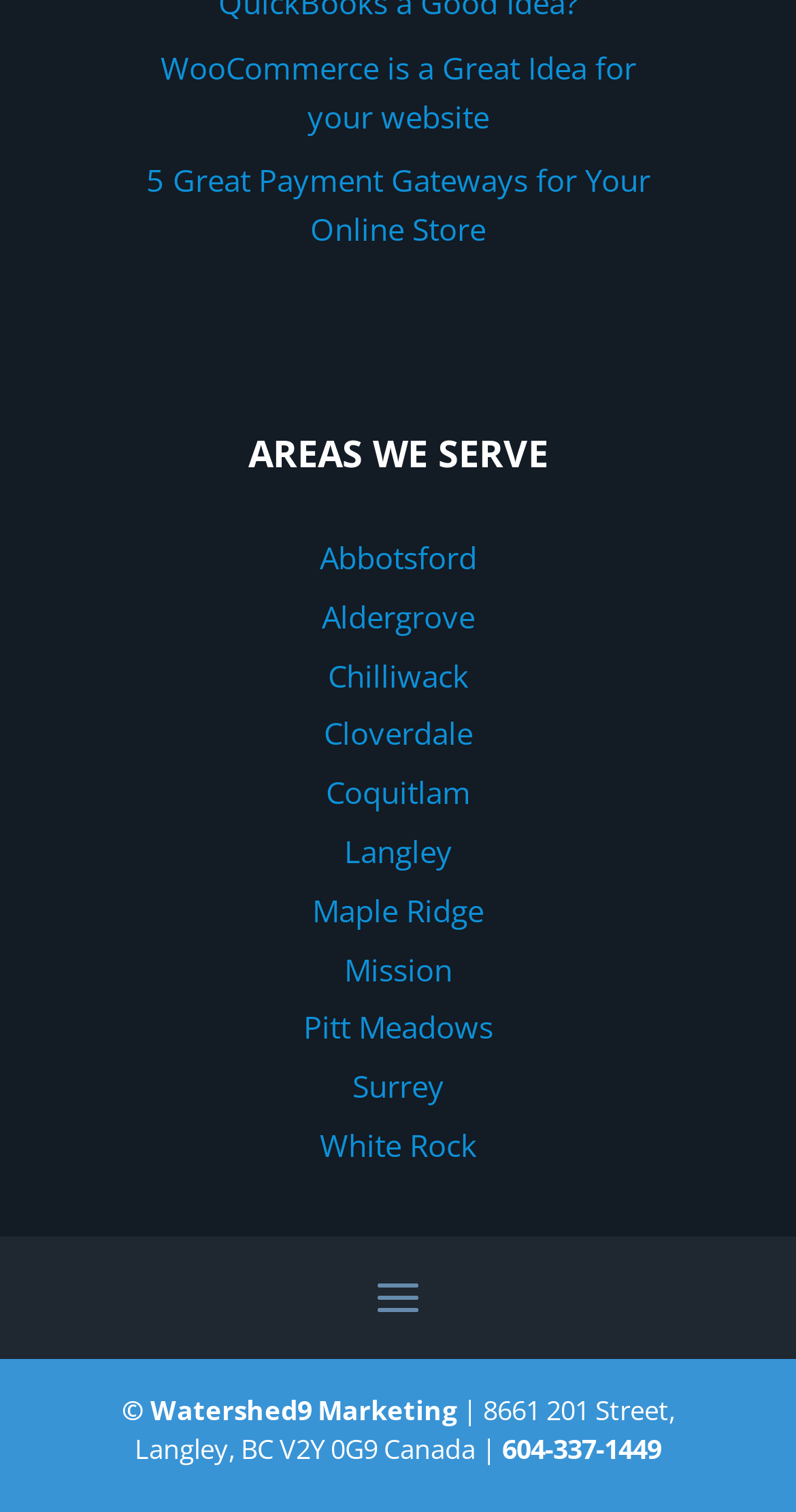Please specify the bounding box coordinates of the element that should be clicked to execute the given instruction: 'Call 604-337-1449'. Ensure the coordinates are four float numbers between 0 and 1, expressed as [left, top, right, bottom].

[0.631, 0.946, 0.831, 0.971]